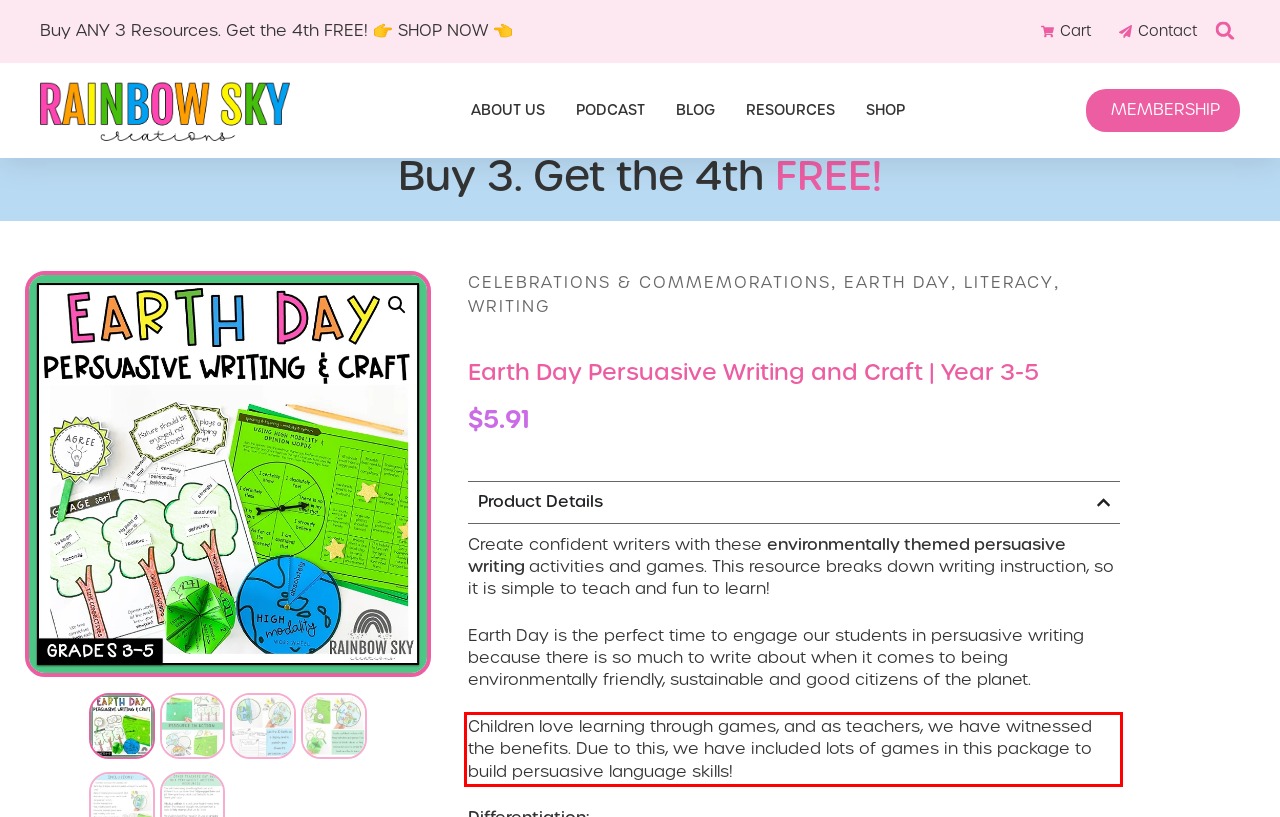Examine the webpage screenshot, find the red bounding box, and extract the text content within this marked area.

Children love learning through games, and as teachers, we have witnessed the benefits. Due to this, we have included lots of games in this package to build persuasive language skills!